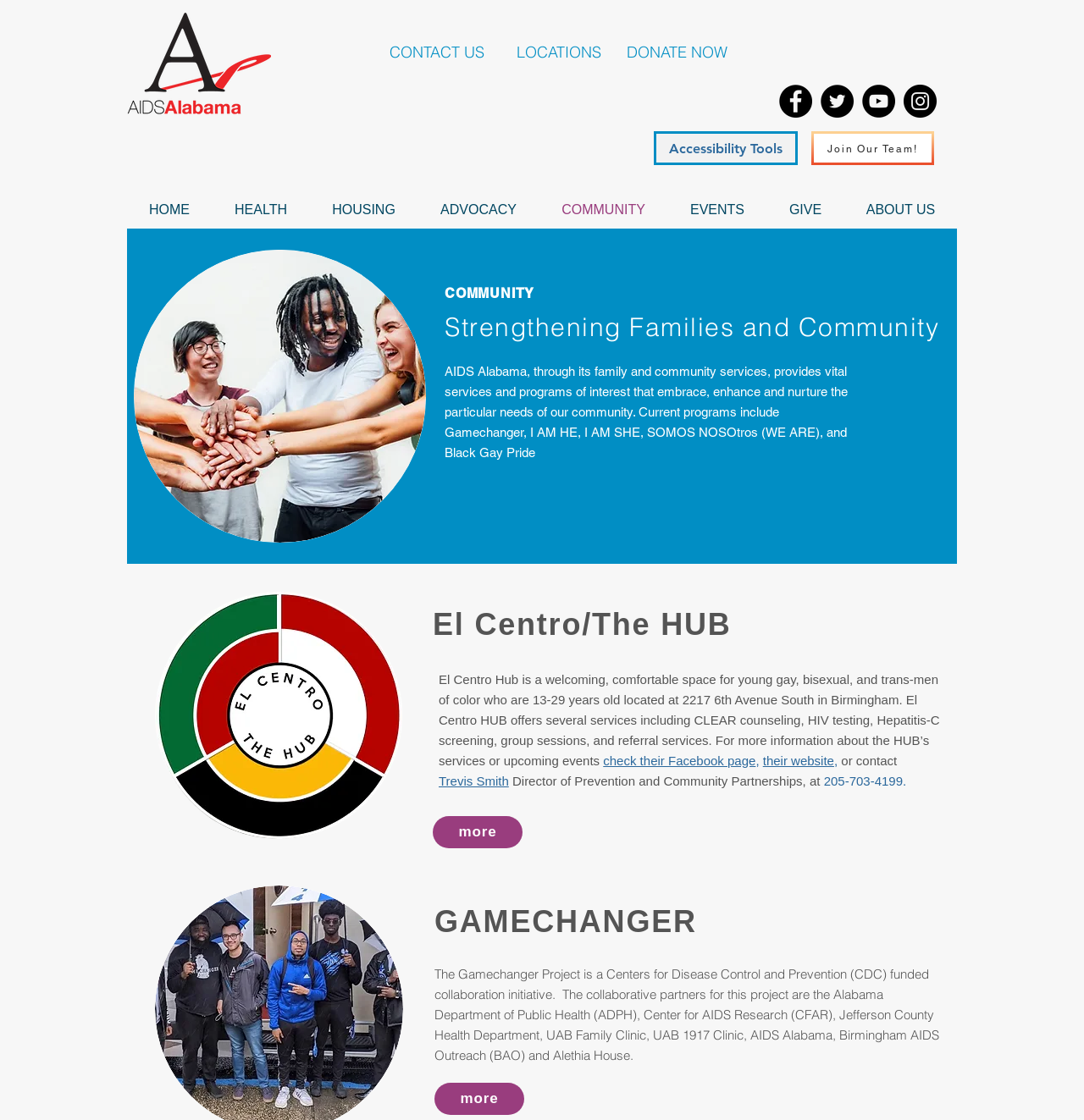Please give a short response to the question using one word or a phrase:
What is the organization's name?

AIDS Alabama